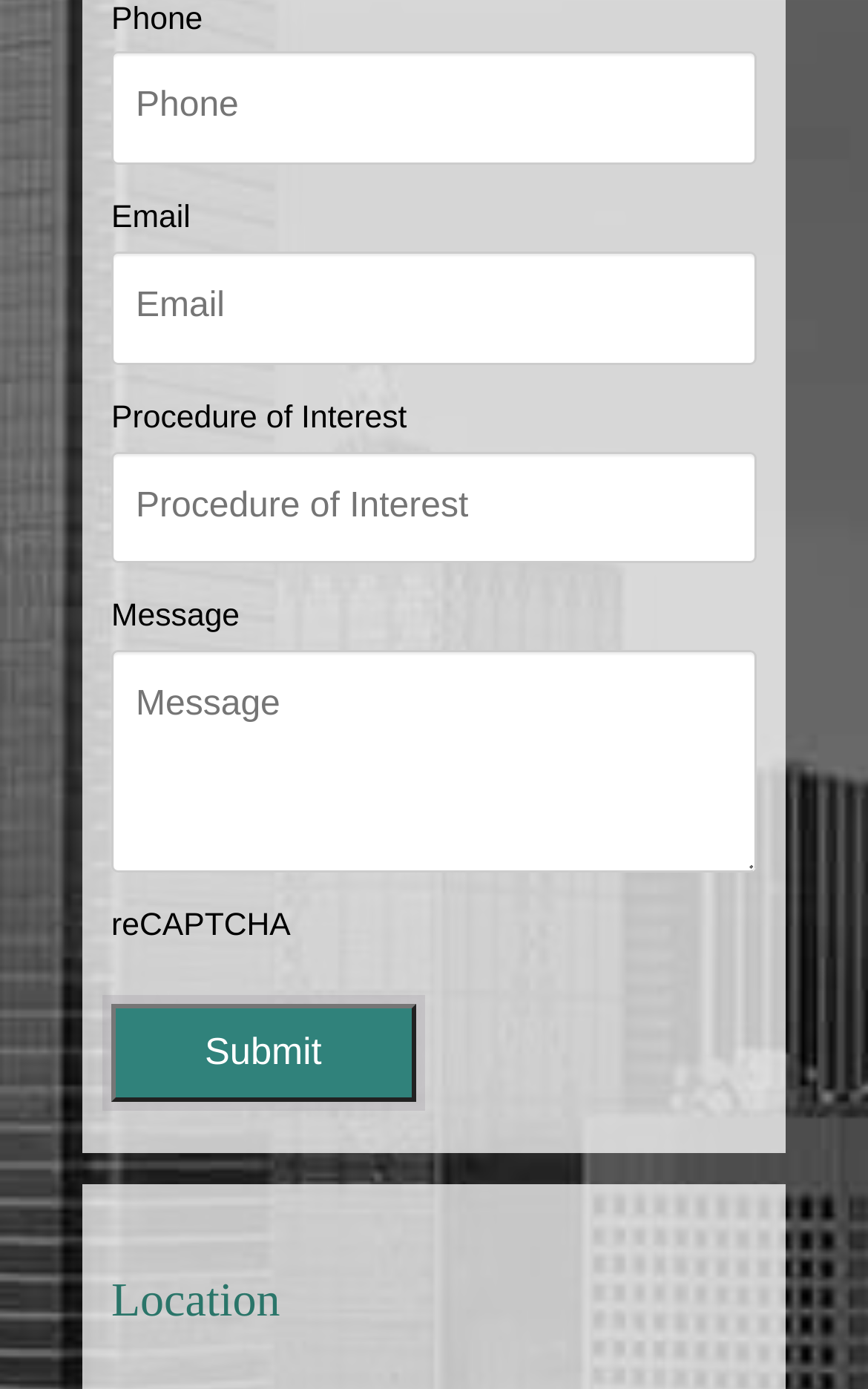Give a one-word or short phrase answer to the question: 
What is the label of the last input field?

Message